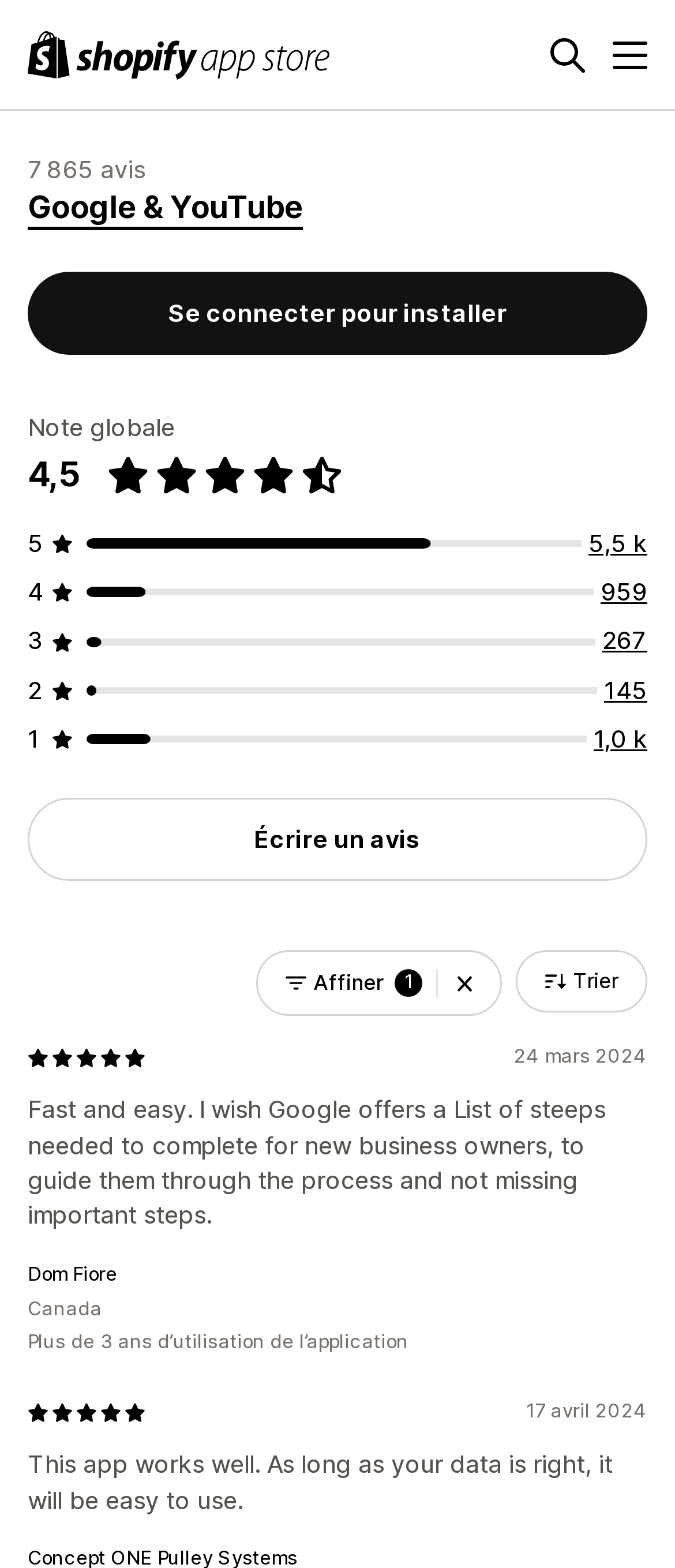Kindly determine the bounding box coordinates for the clickable area to achieve the given instruction: "Search for an app".

[0.815, 0.024, 0.867, 0.046]